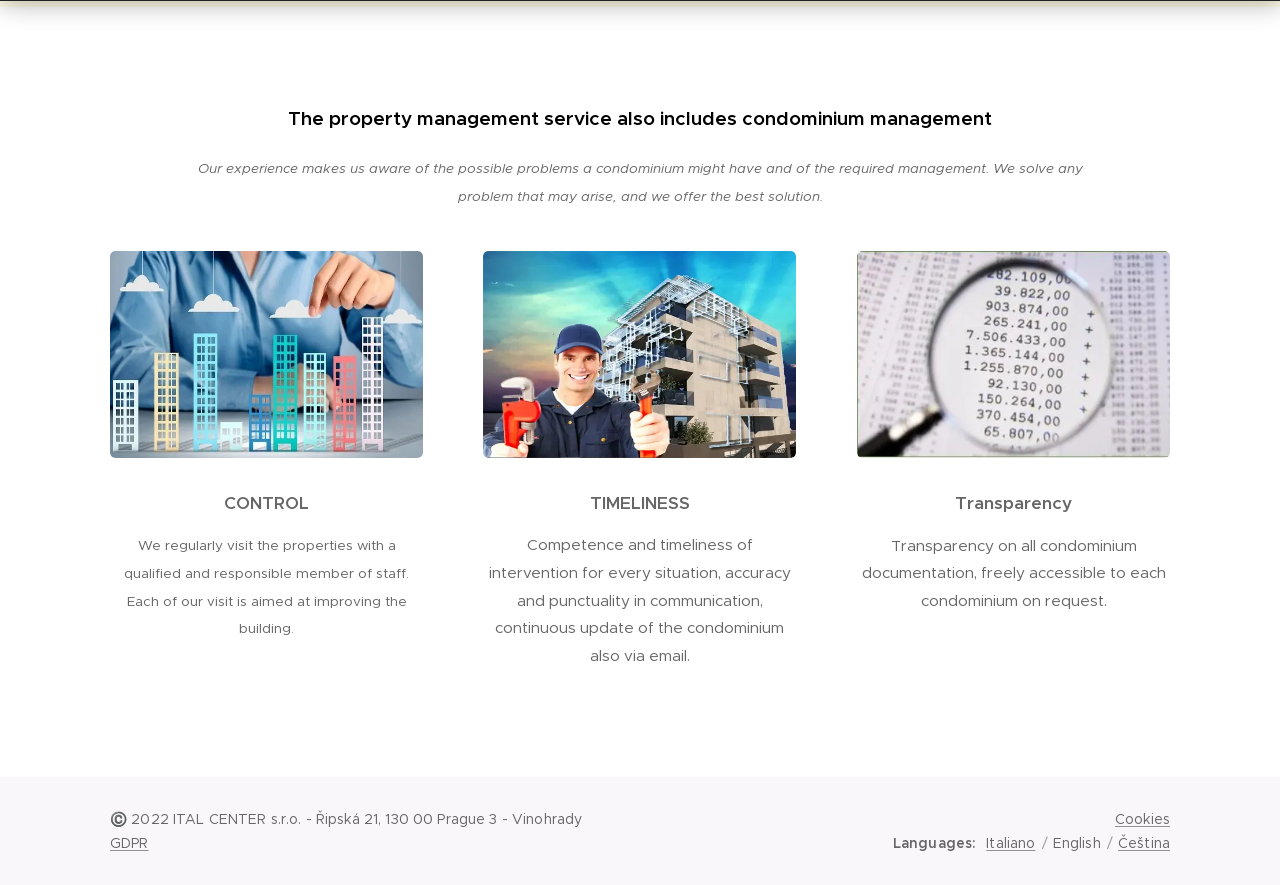What is the company's copyright year?
Please provide a single word or phrase as the answer based on the screenshot.

2022